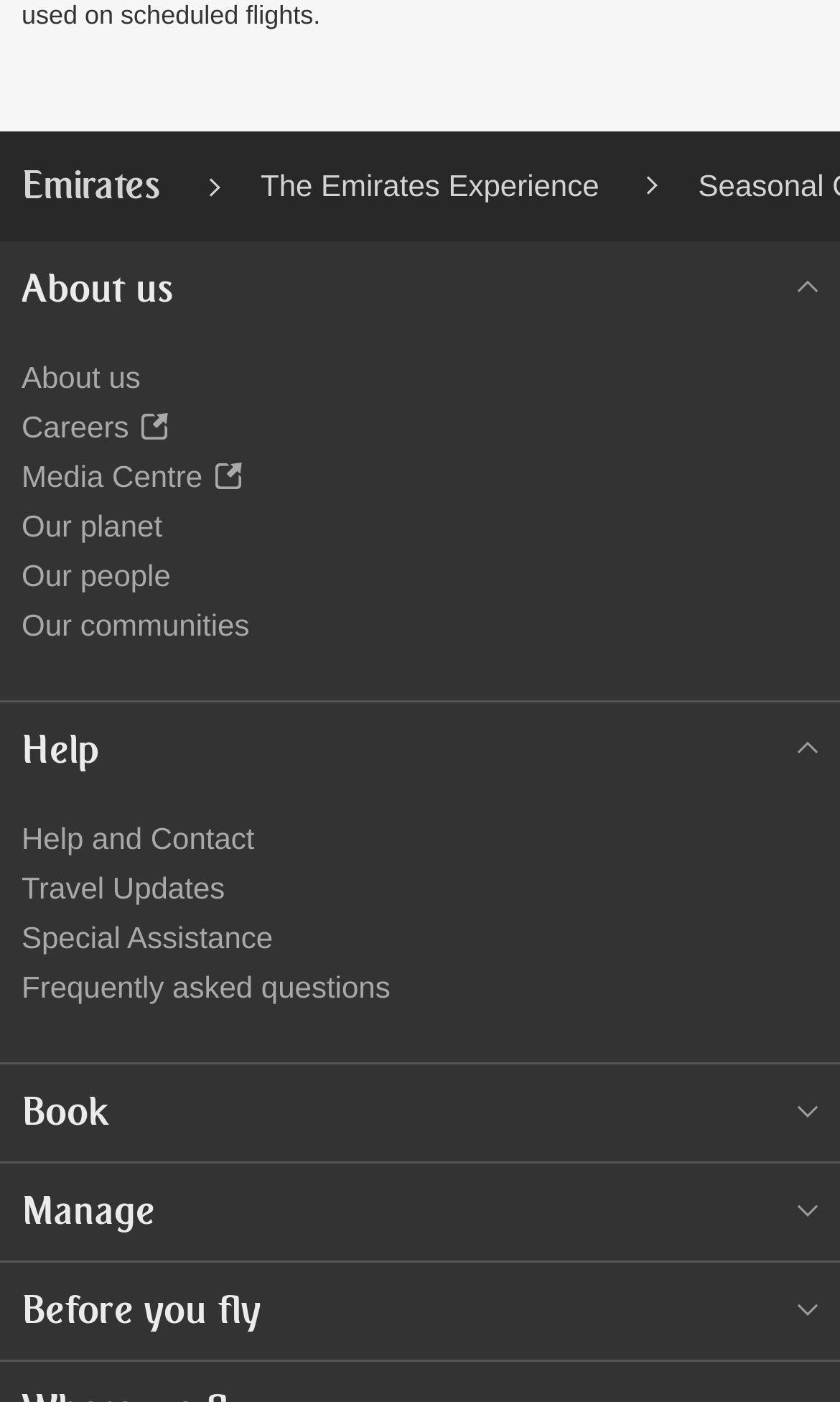Use the information in the screenshot to answer the question comprehensively: How many main sections are there?

There are five main sections on the webpage, which are 'About us', 'Help', 'Book', 'Manage', and 'Before you fly', each with its own heading and links.